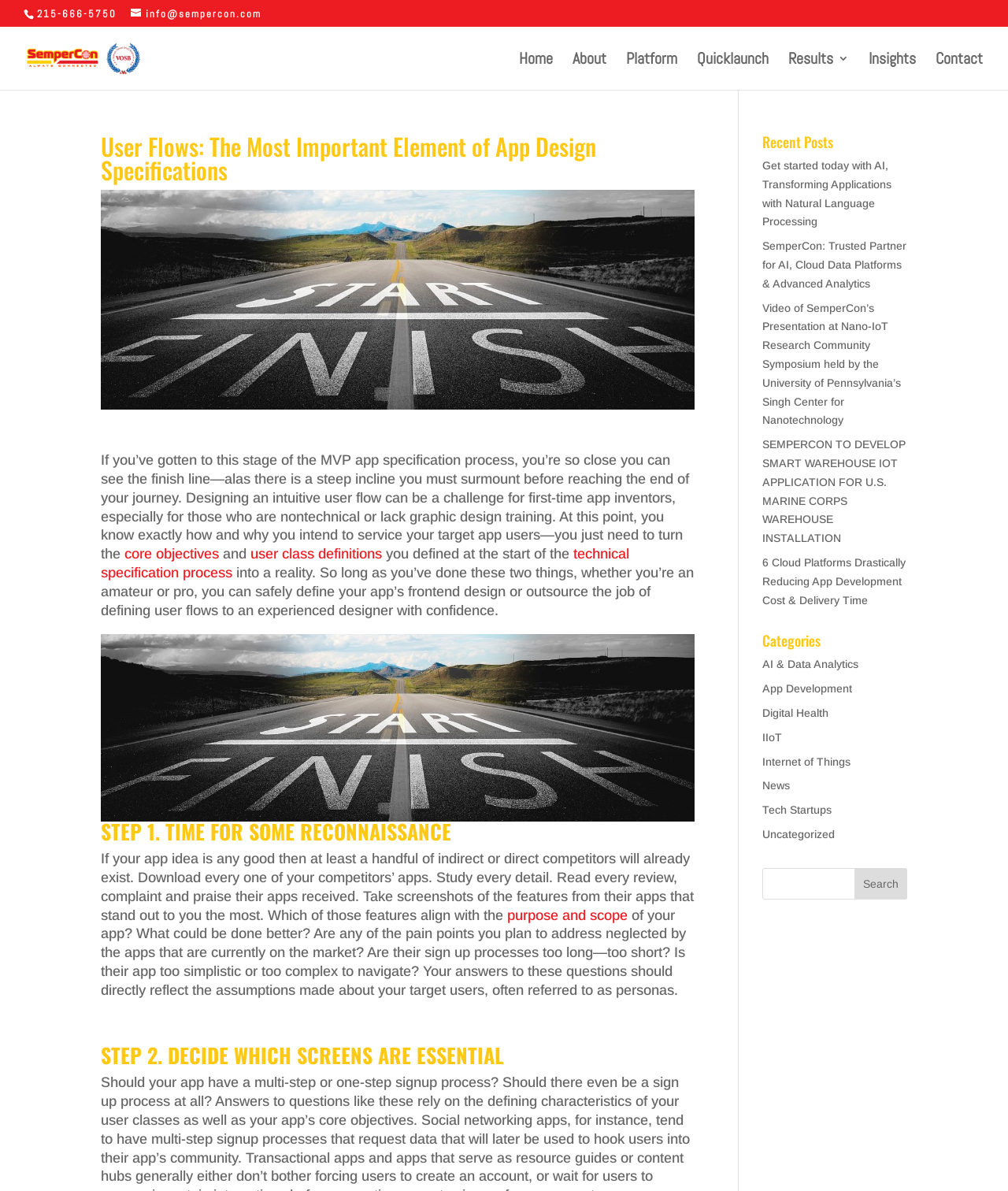Answer this question in one word or a short phrase: What is the purpose of the image with the road?

To illustrate a journey or process